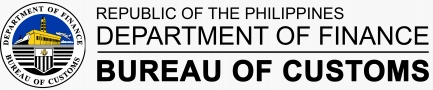What department does the Bureau of Customs belong to?
Observe the image and answer the question with a one-word or short phrase response.

Department of Finance